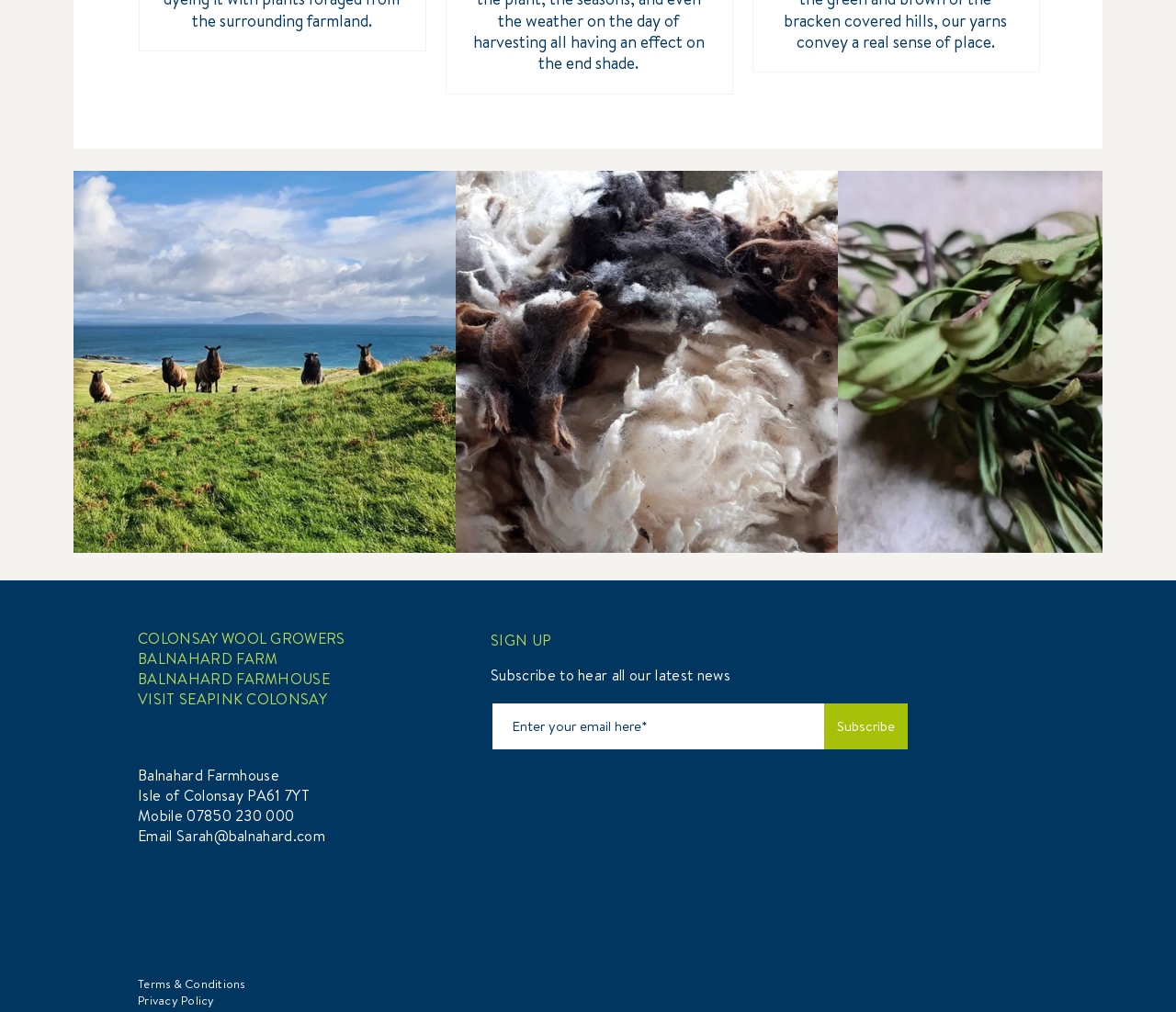Use a single word or phrase to answer the following:
What is the email address to contact?

Sarah@balnahard.com